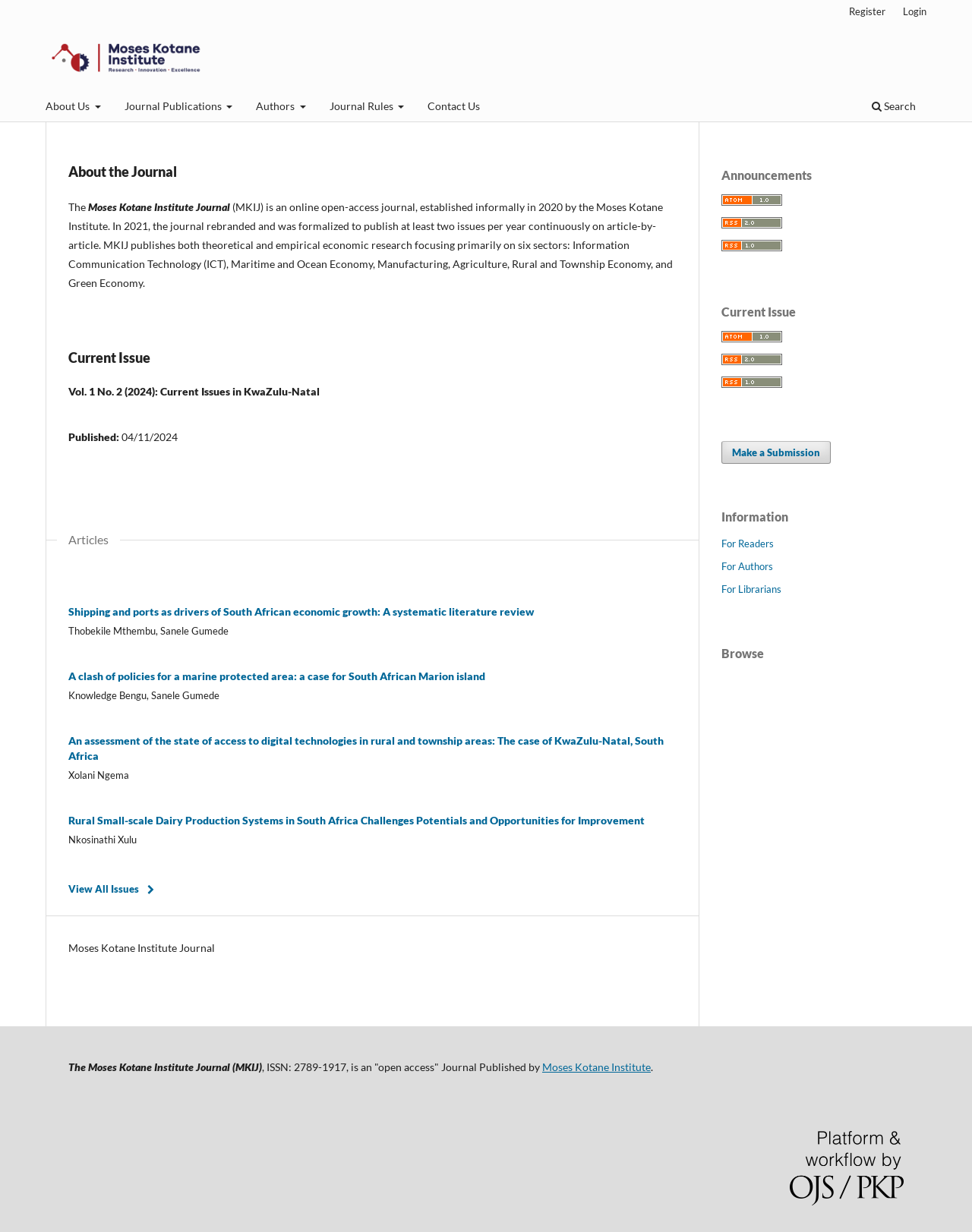How many articles are listed on the current issue page?
Provide a short answer using one word or a brief phrase based on the image.

4